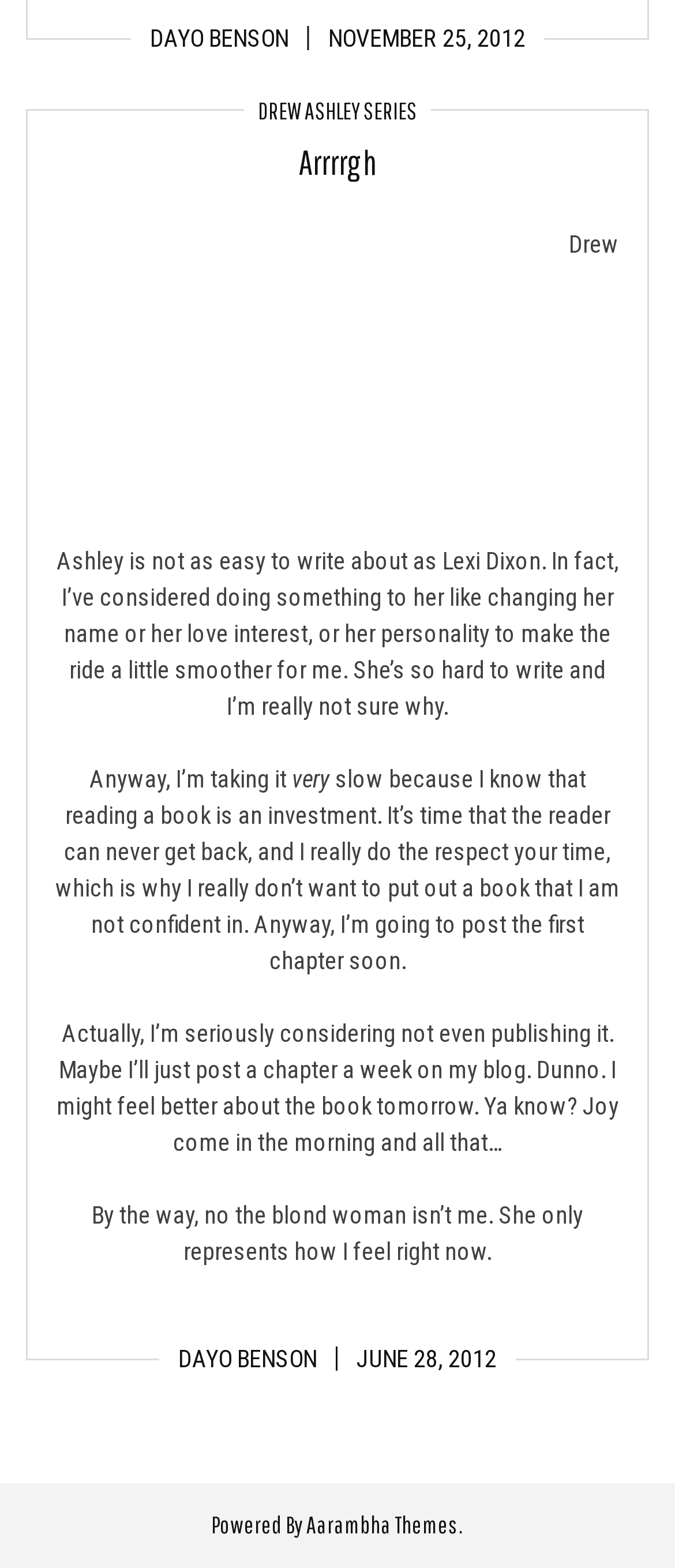Please provide a comprehensive response to the question based on the details in the image: What is the author's name?

The author's name is mentioned in the link 'DAYO BENSON' at the top of the page, and also in another link 'DAYO BENSON' within the article section.